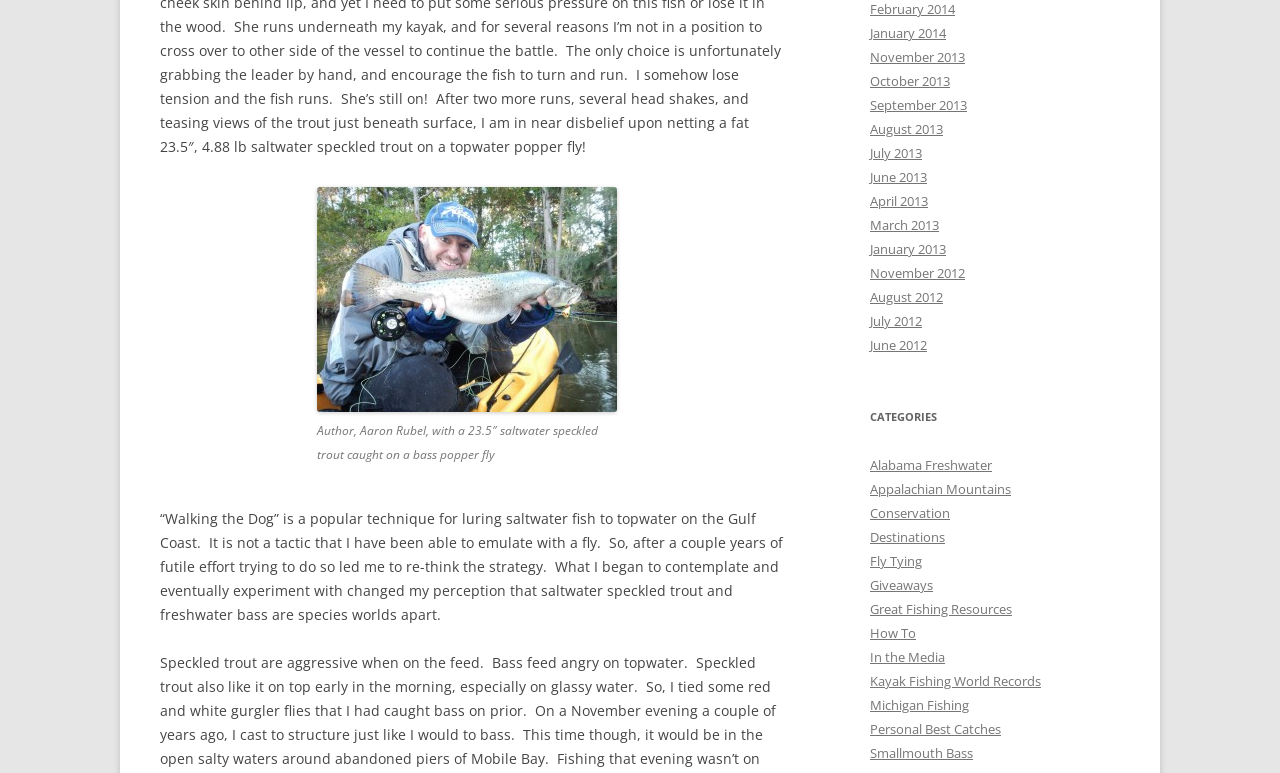Specify the bounding box coordinates of the element's region that should be clicked to achieve the following instruction: "Read about the author's experience with Smallmouth Bass". The bounding box coordinates consist of four float numbers between 0 and 1, in the format [left, top, right, bottom].

[0.68, 0.963, 0.76, 0.986]